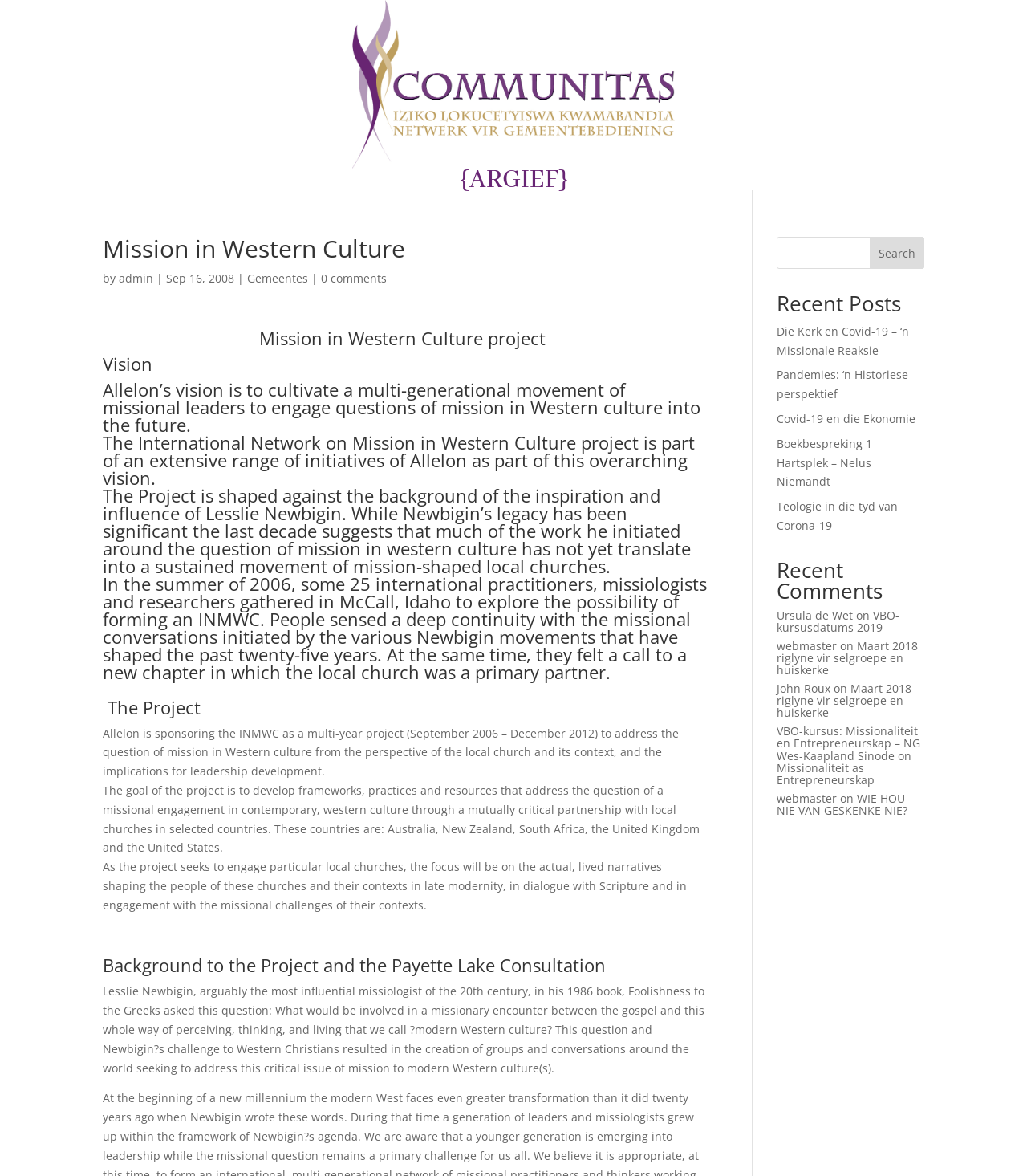Please specify the bounding box coordinates for the clickable region that will help you carry out the instruction: "View the 'November 2023' archives".

None